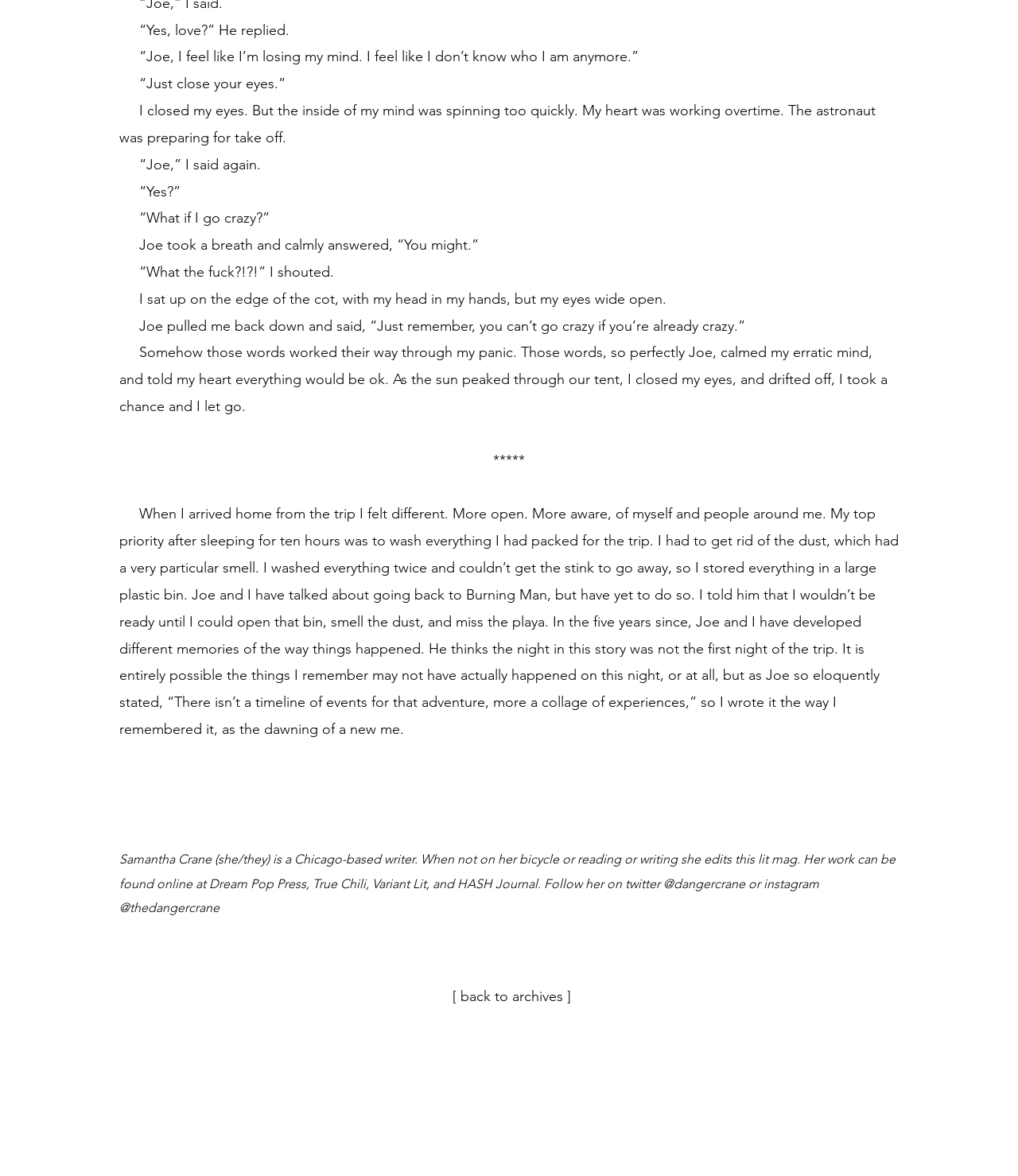Respond to the following question using a concise word or phrase: 
How many social media links are provided?

2